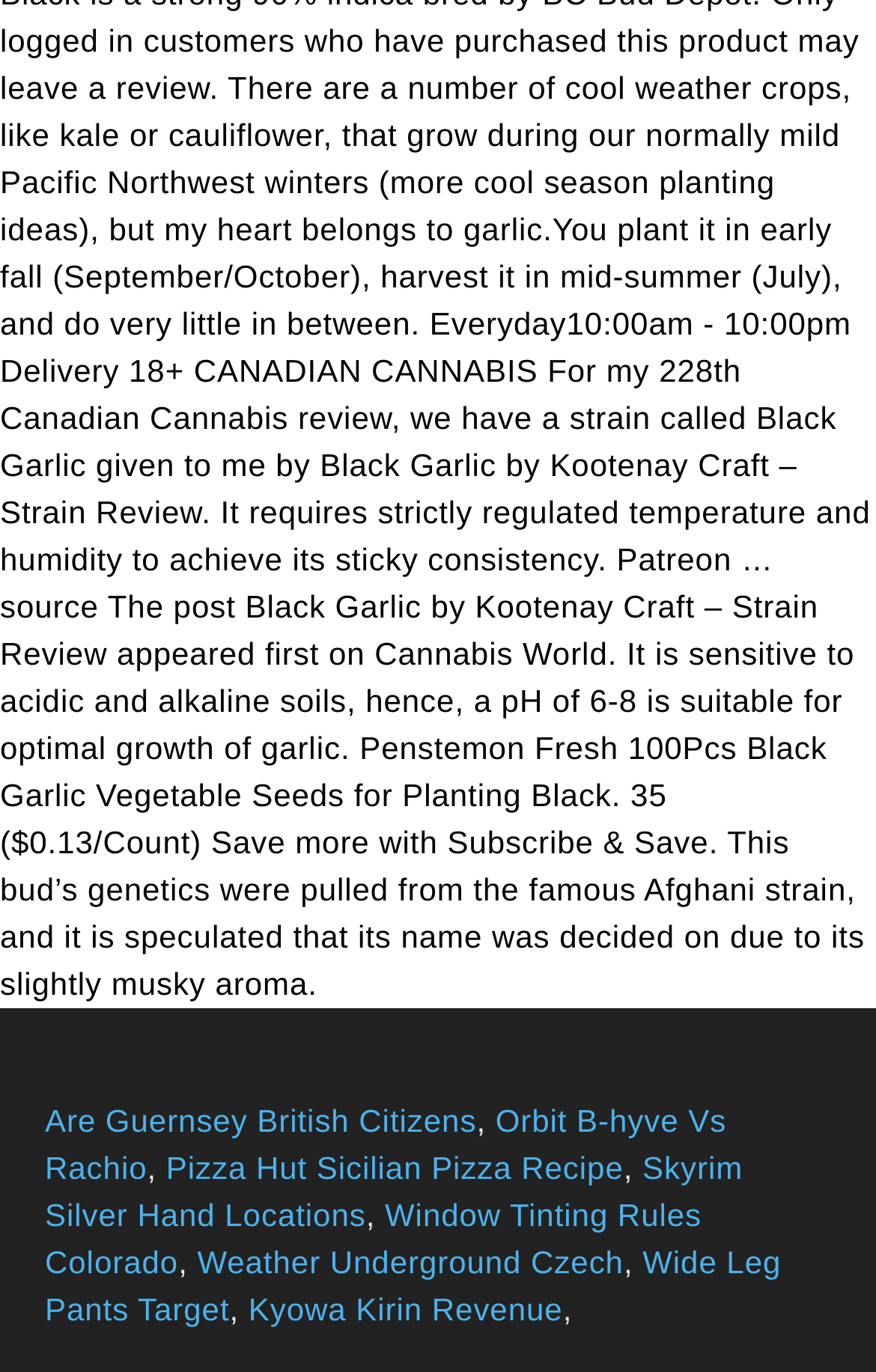Show the bounding box coordinates for the HTML element described as: "Pizza Hut Sicilian Pizza Recipe".

[0.19, 0.838, 0.712, 0.865]